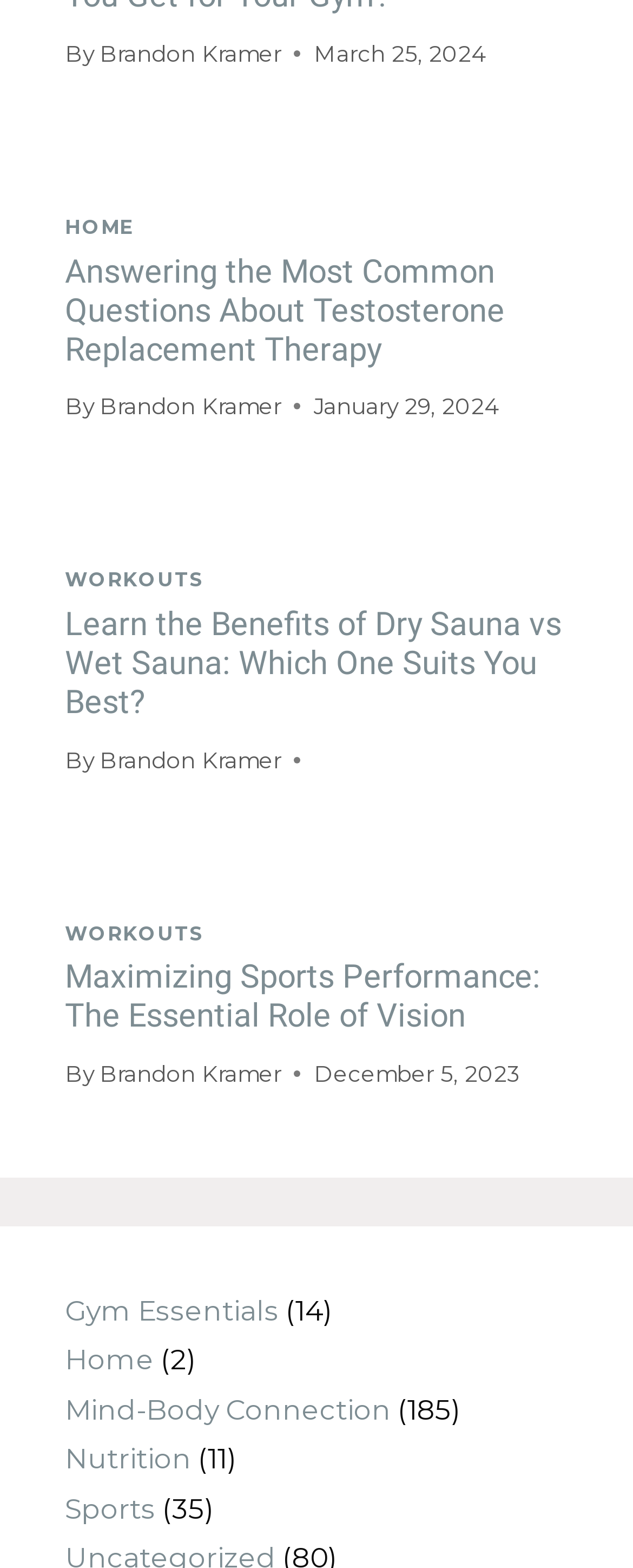Extract the bounding box coordinates of the UI element described: "Gym Essentials". Provide the coordinates in the format [left, top, right, bottom] with values ranging from 0 to 1.

[0.103, 0.826, 0.441, 0.846]